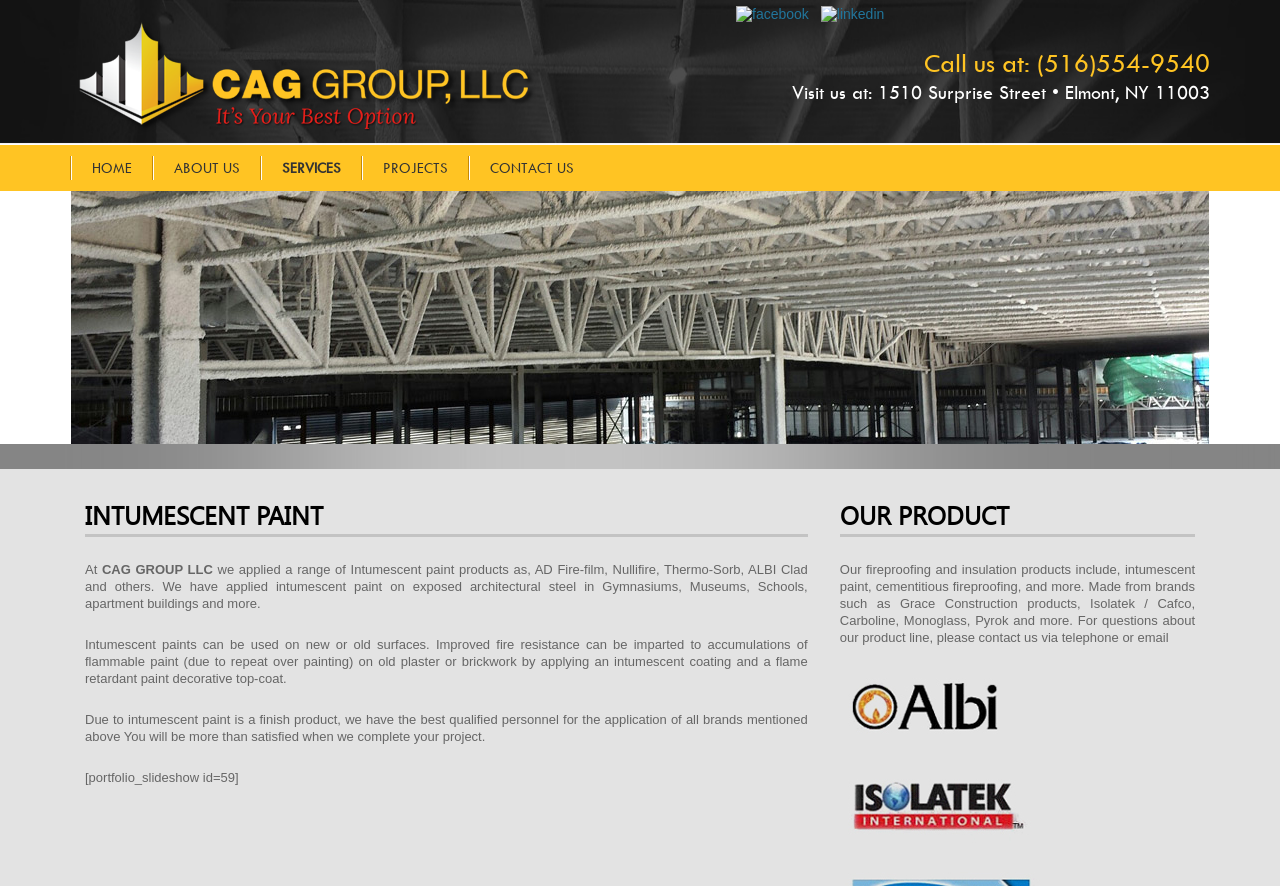Please identify the bounding box coordinates of the area that needs to be clicked to fulfill the following instruction: "Call the phone number."

[0.619, 0.054, 0.945, 0.088]